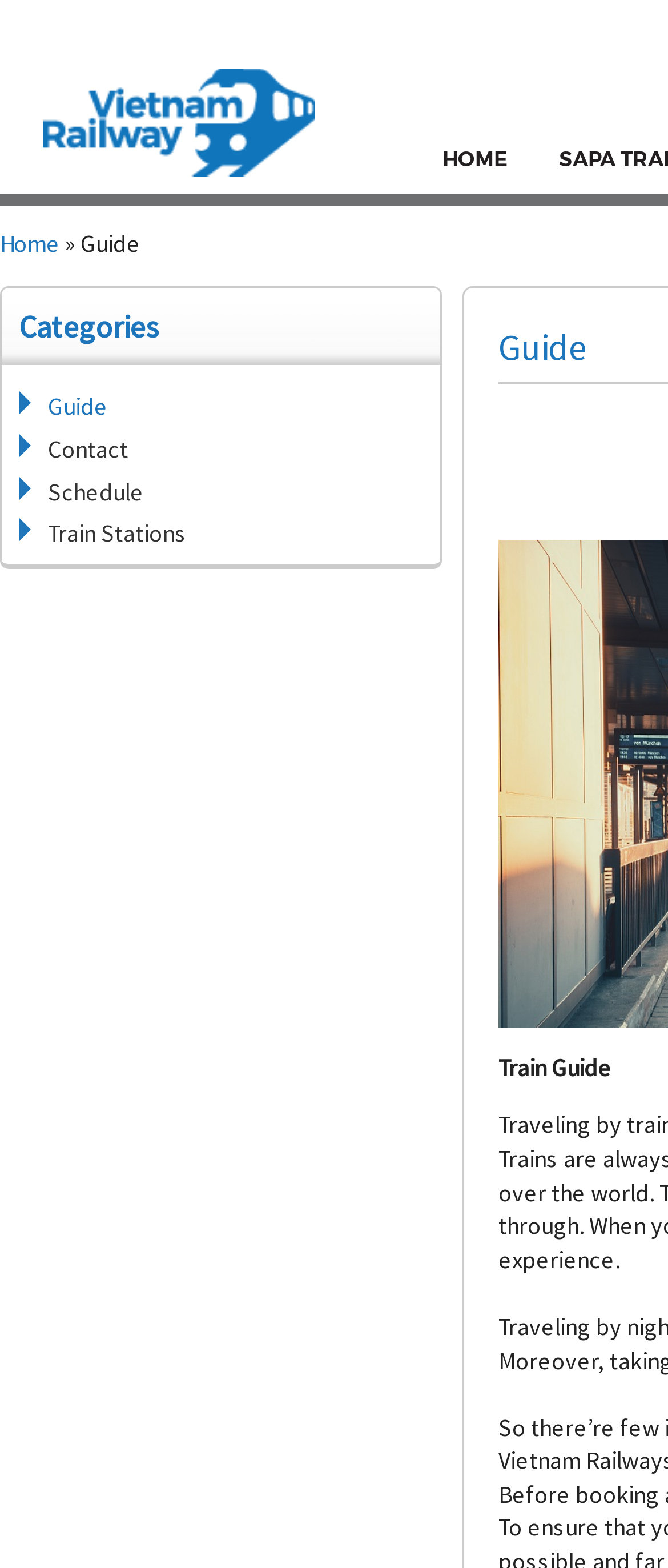Based on the element description: "Train Stations", identify the bounding box coordinates for this UI element. The coordinates must be four float numbers between 0 and 1, listed as [left, top, right, bottom].

[0.072, 0.33, 0.279, 0.35]